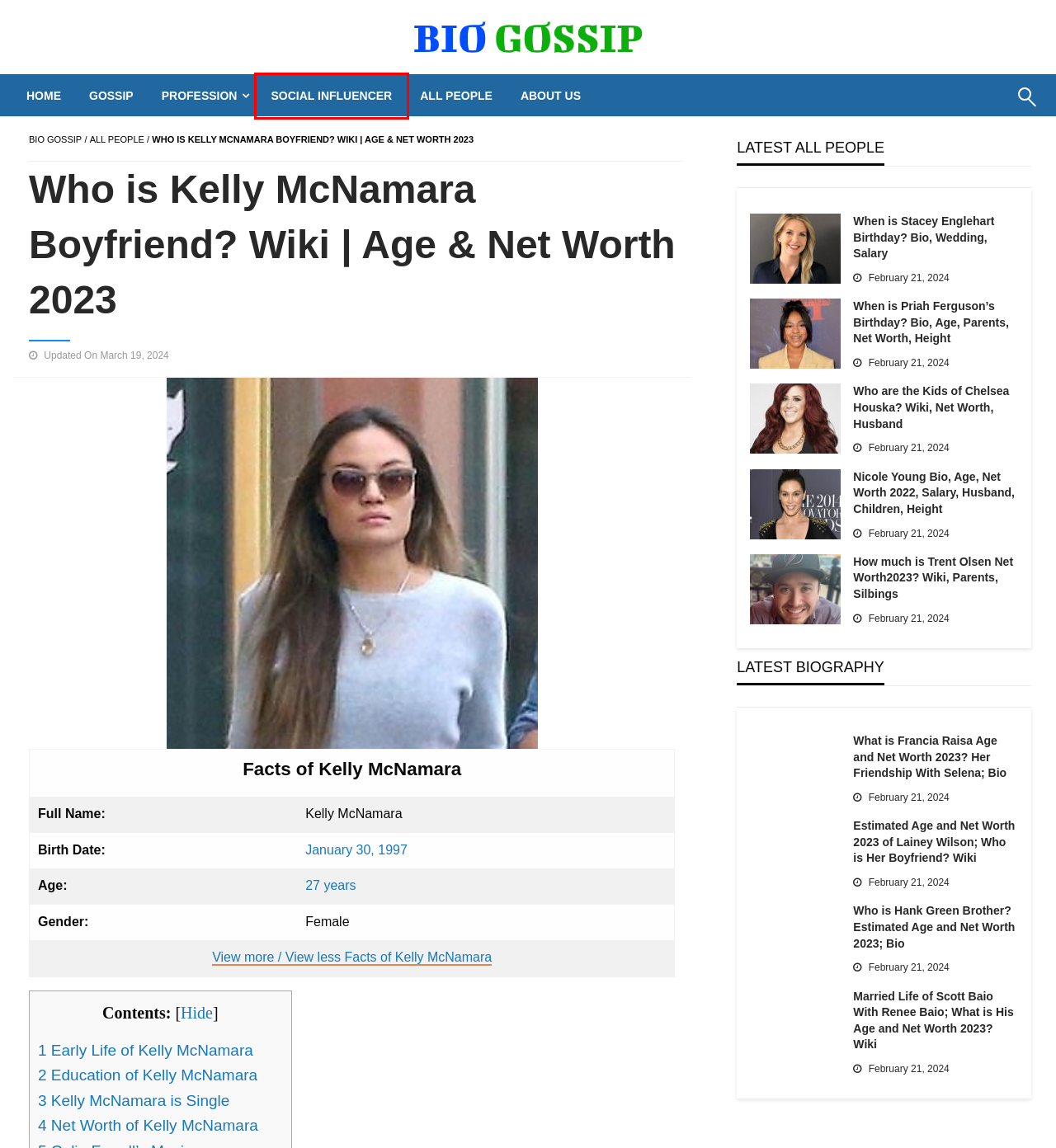Given a screenshot of a webpage with a red bounding box highlighting a UI element, choose the description that best corresponds to the new webpage after clicking the element within the red bounding box. Here are your options:
A. Category: Gossip of Different Celebrities-Biogossip
B. Who is Stacey Englehart Husband? Boyfriend, Age, Net Worth in 2022, Bio
C. When is Priah Ferguson's Birthday? Bio, Age, Parents, Net Worth, Height
D. What is Trent Olsen's Age? Bio, Siblings, Net Worth 2022, Girlfriend,
E. Profession - Biogossip
F. About Us - Bio Gossip
G. Social Influencer - Biogossip
H. Biogossip | - Biogossip

G